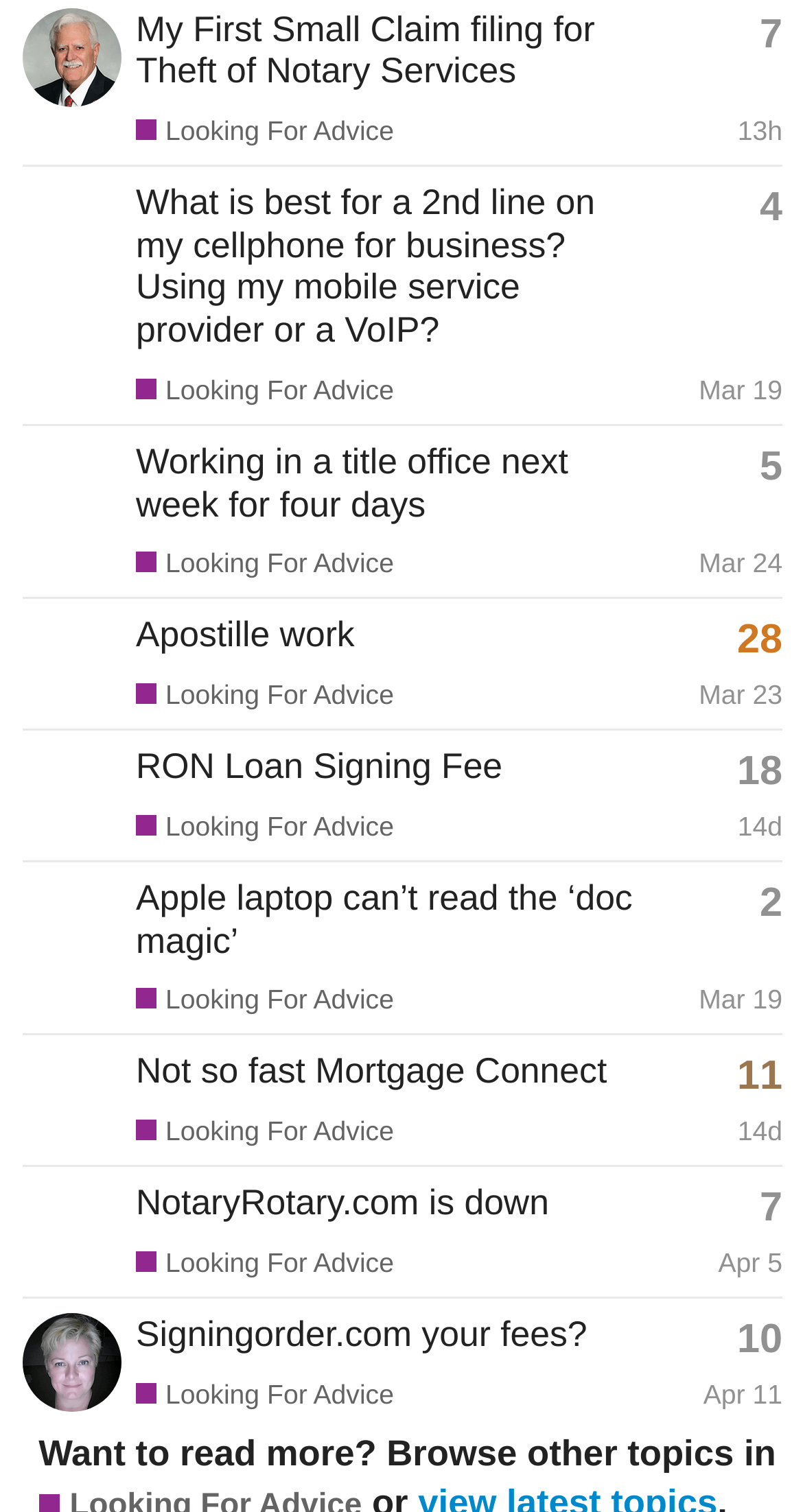Please identify the bounding box coordinates of the region to click in order to complete the task: "Check the replies of the topic 'Apostille work'". The coordinates must be four float numbers between 0 and 1, specified as [left, top, right, bottom].

[0.918, 0.406, 0.974, 0.444]